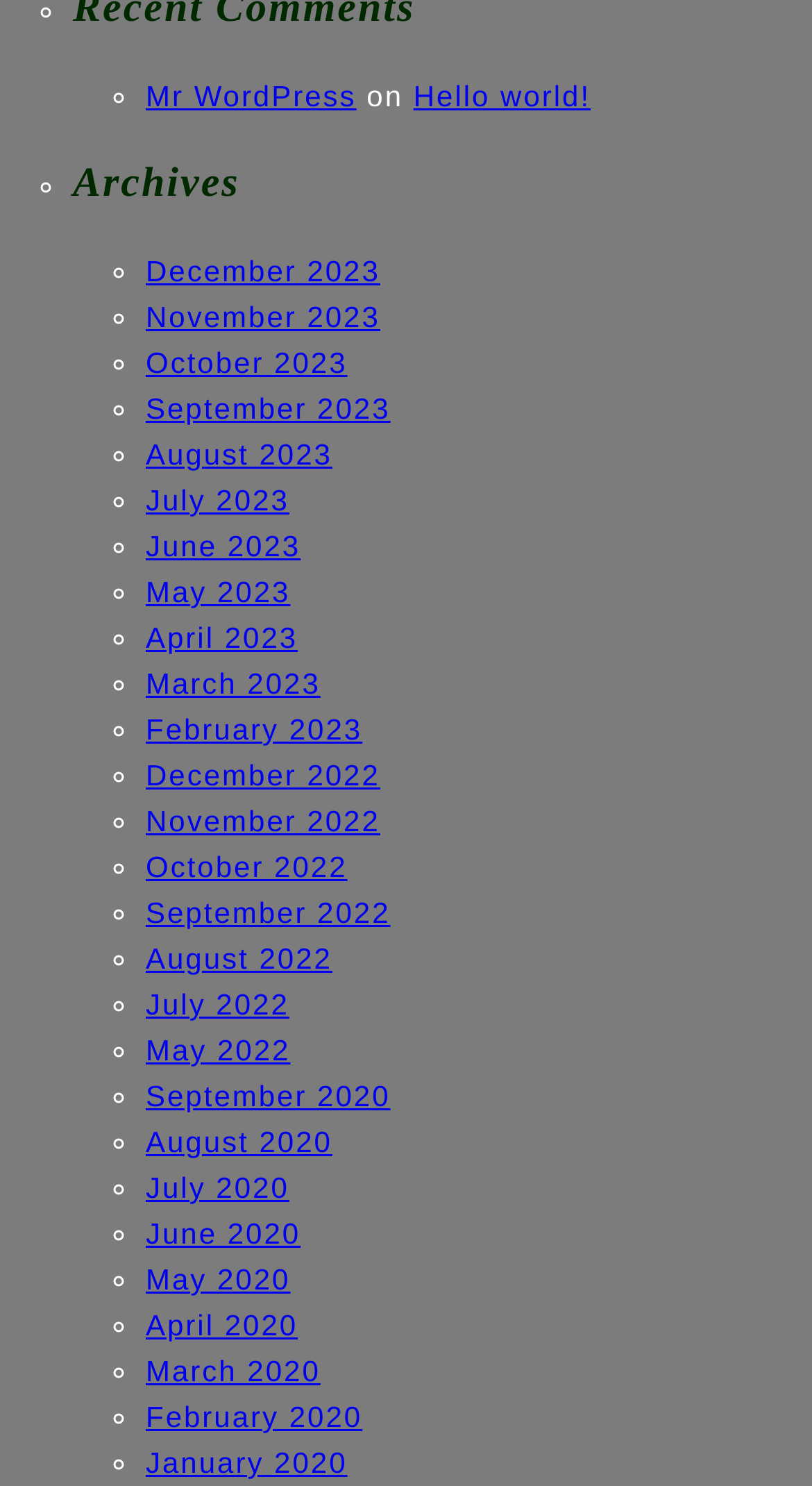Identify the bounding box coordinates for the element that needs to be clicked to fulfill this instruction: "Go to the 'December 2023' archive". Provide the coordinates in the format of four float numbers between 0 and 1: [left, top, right, bottom].

[0.179, 0.171, 0.468, 0.193]